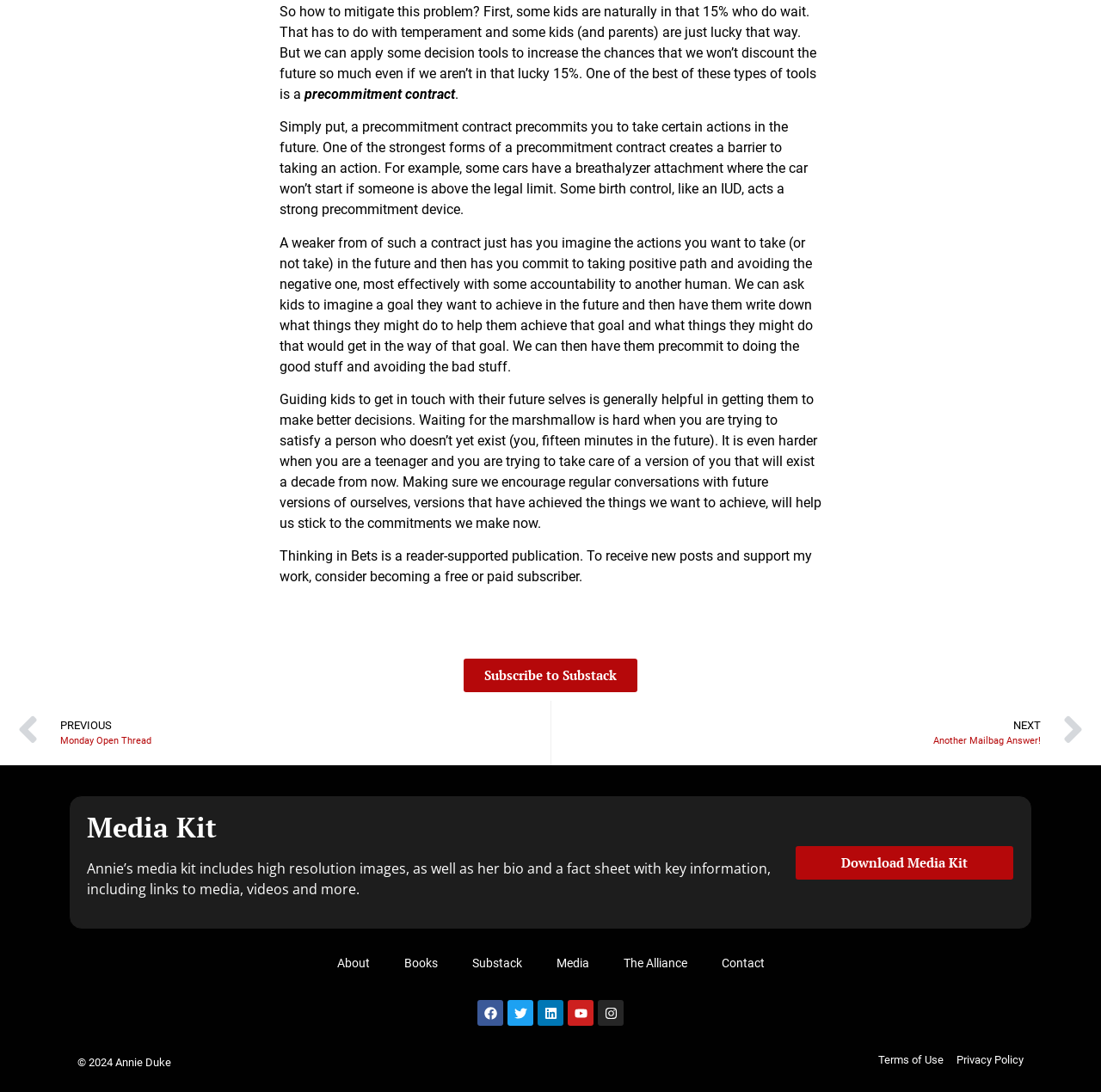Please find the bounding box coordinates of the clickable region needed to complete the following instruction: "Subscribe to Substack". The bounding box coordinates must consist of four float numbers between 0 and 1, i.e., [left, top, right, bottom].

[0.421, 0.603, 0.579, 0.634]